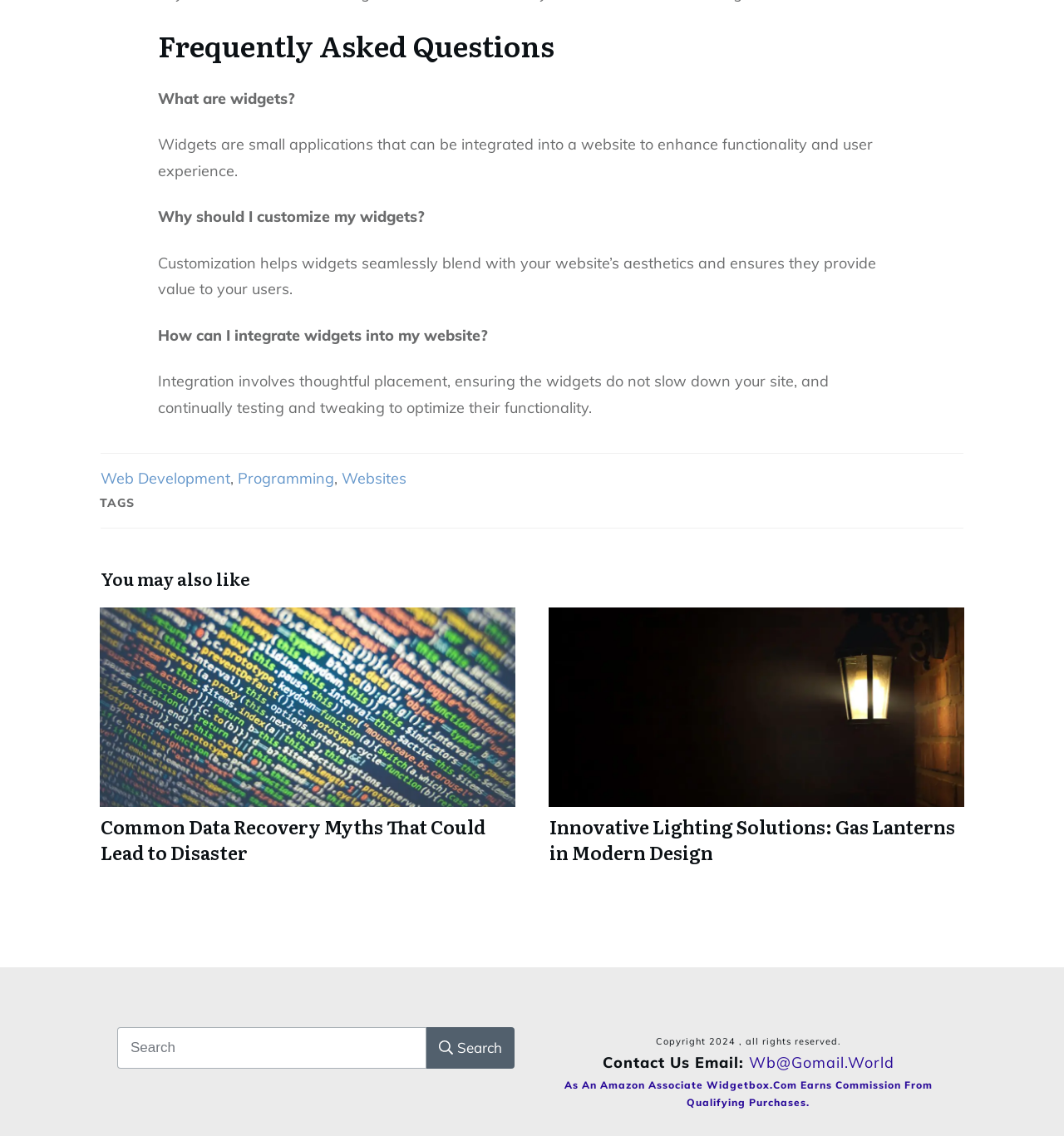Locate the coordinates of the bounding box for the clickable region that fulfills this instruction: "Search for something".

[0.11, 0.904, 0.484, 0.94]